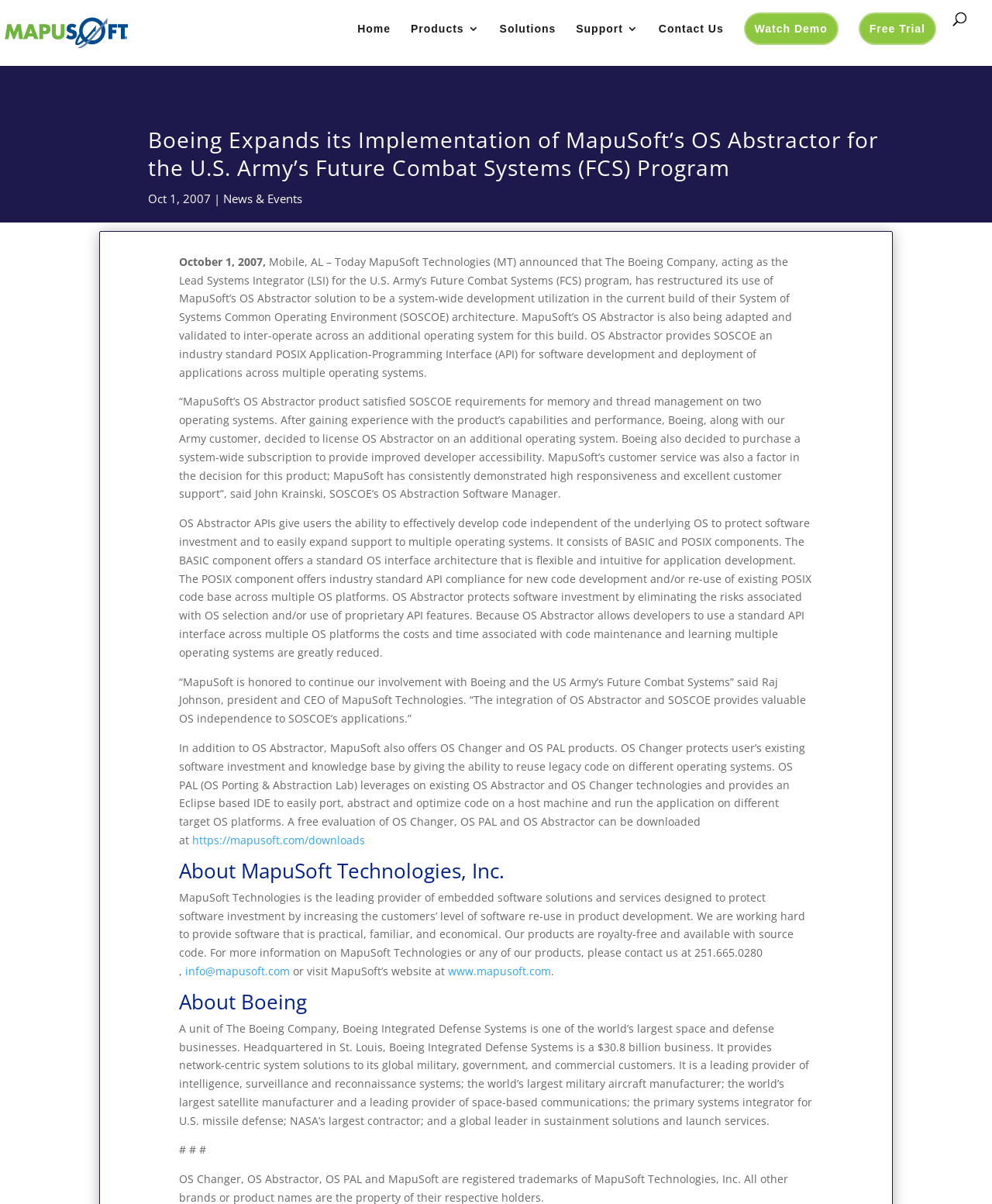Determine the bounding box coordinates for the area that needs to be clicked to fulfill this task: "Click on the 'Free Trial' link". The coordinates must be given as four float numbers between 0 and 1, i.e., [left, top, right, bottom].

[0.865, 0.01, 0.944, 0.037]